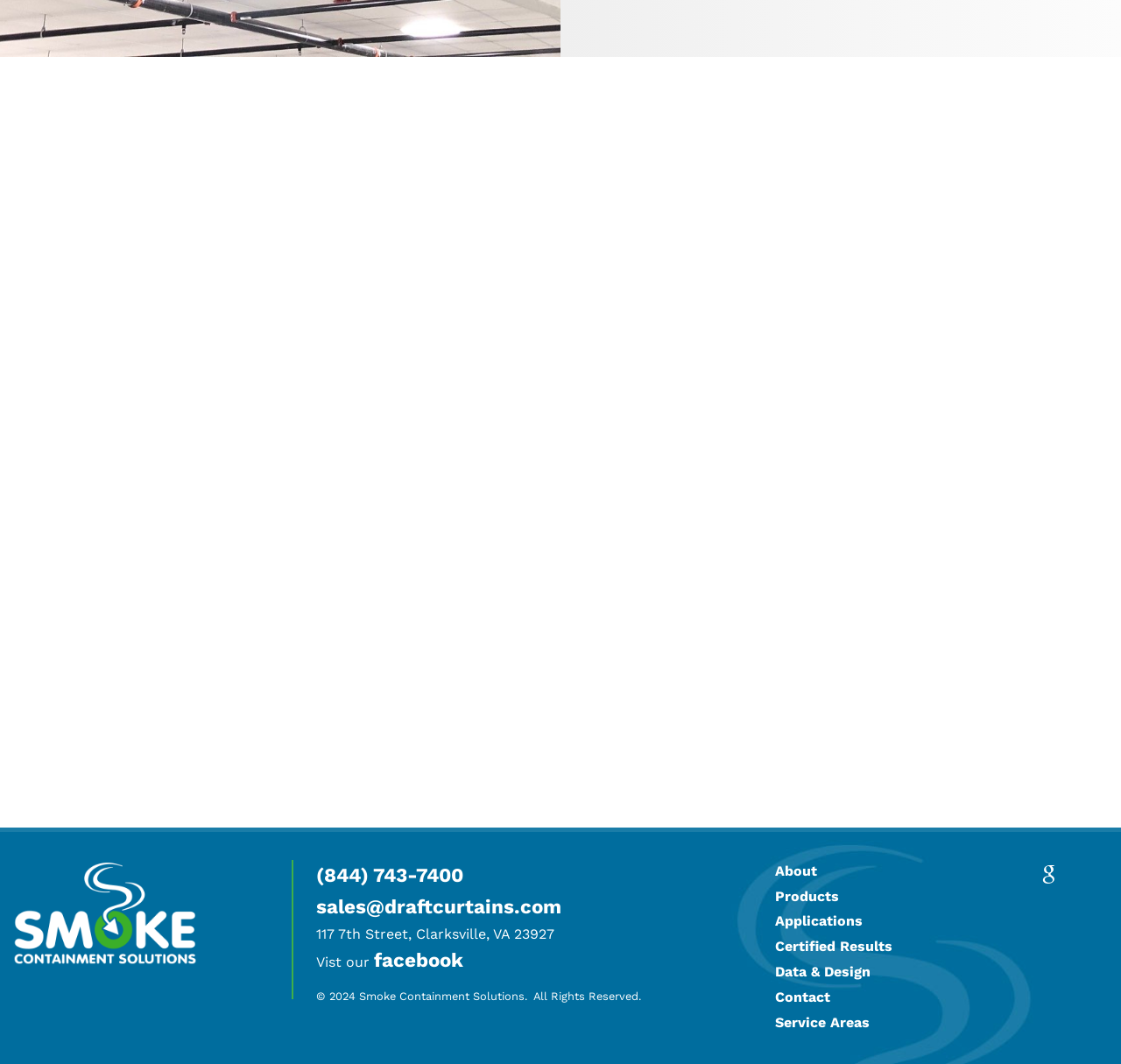Please mark the clickable region by giving the bounding box coordinates needed to complete this instruction: "Download demo".

None